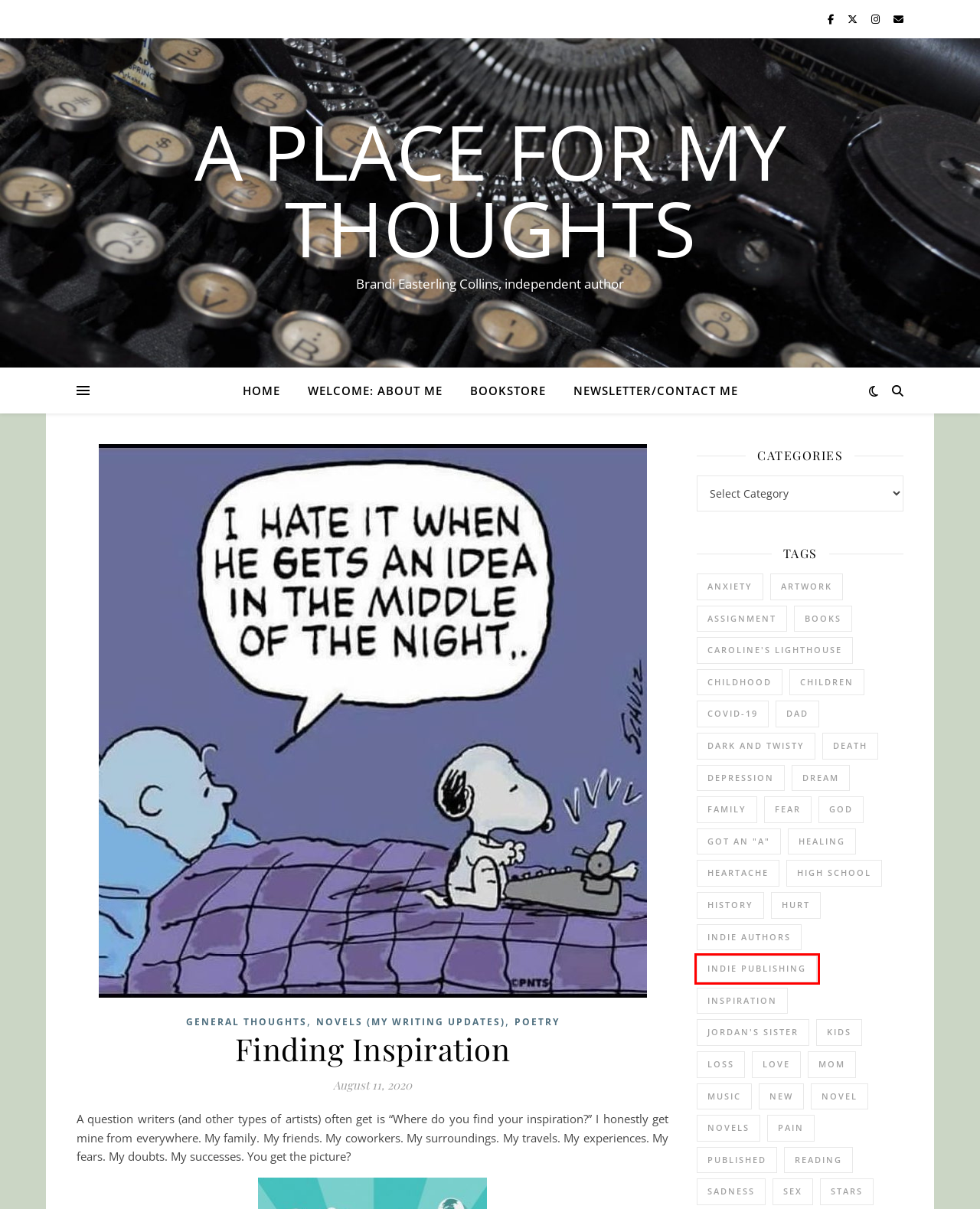You are presented with a screenshot of a webpage with a red bounding box. Select the webpage description that most closely matches the new webpage after clicking the element inside the red bounding box. The options are:
A. Indie Publishing – A place for my thoughts
B. Dad – A place for my thoughts
C. Dream – A place for my thoughts
D. Depression – A place for my thoughts
E. God – A place for my thoughts
F. Newsletter/Contact Me – A place for my thoughts
G. Sex – A place for my thoughts
H. Sadness – A place for my thoughts

A